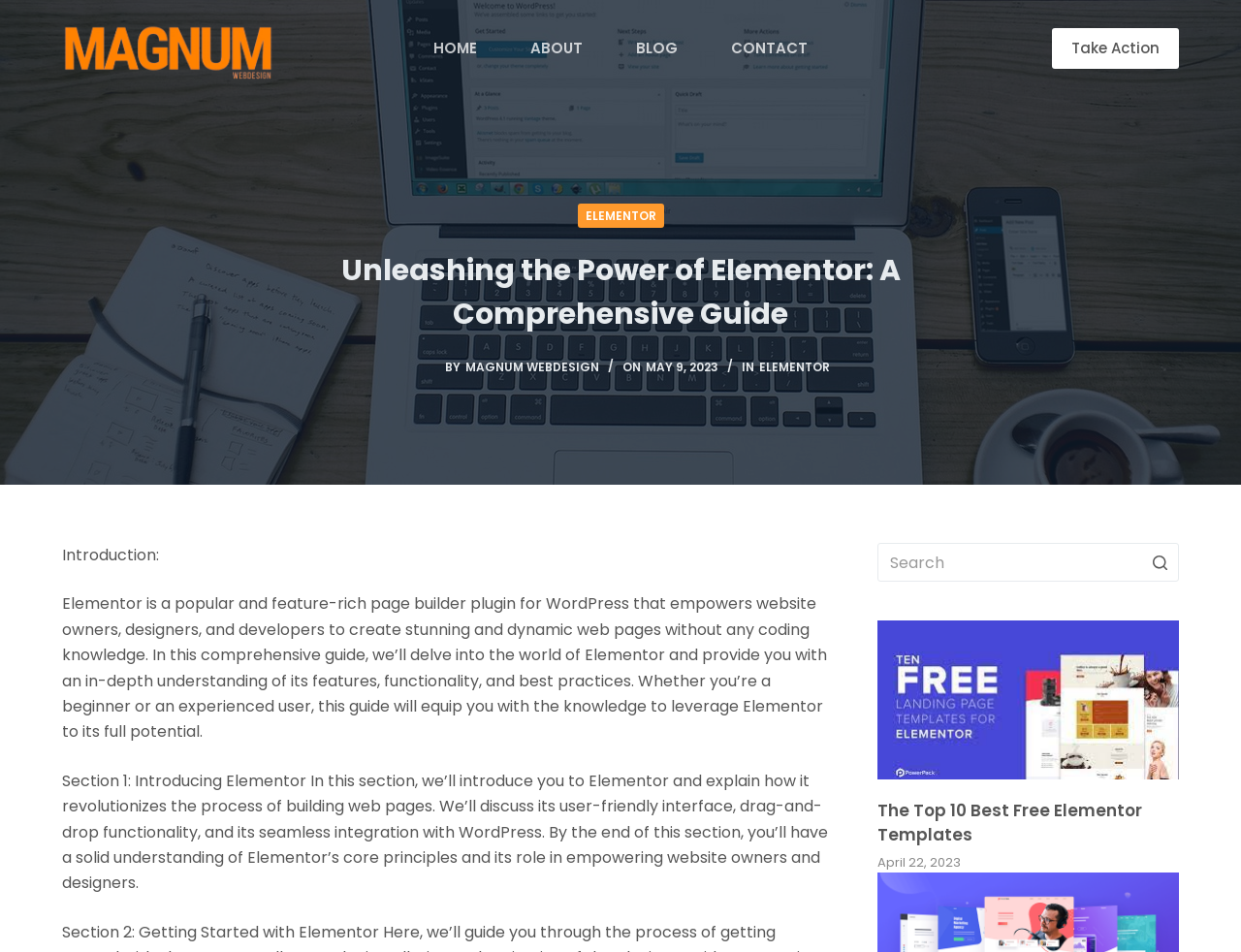What is the author of the guide?
Please give a detailed and thorough answer to the question, covering all relevant points.

I determined the answer by looking at the link element with the text 'MAGNUM WEBDESIGN' next to the 'BY' text, which is a common pattern for indicating the author of a piece of content.